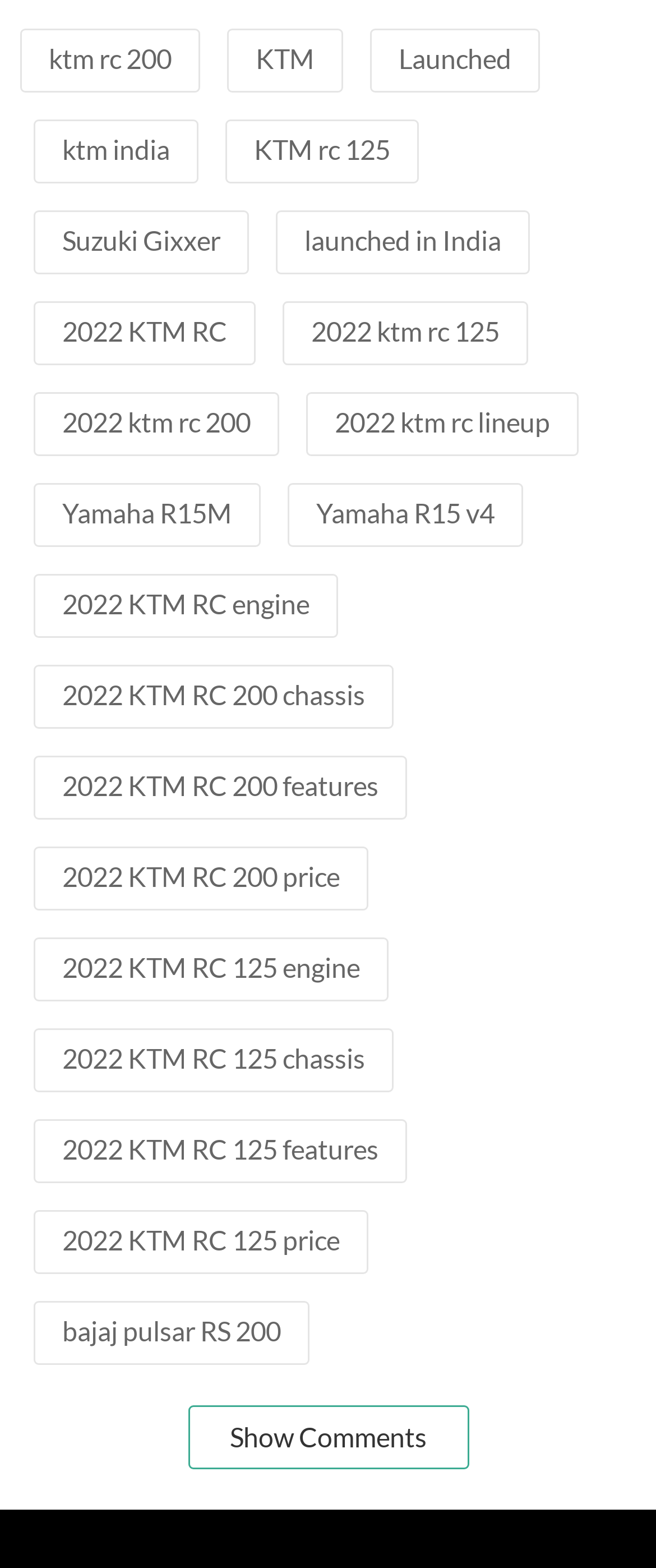Kindly determine the bounding box coordinates of the area that needs to be clicked to fulfill this instruction: "click on KTM RC 200 link".

[0.074, 0.027, 0.262, 0.047]